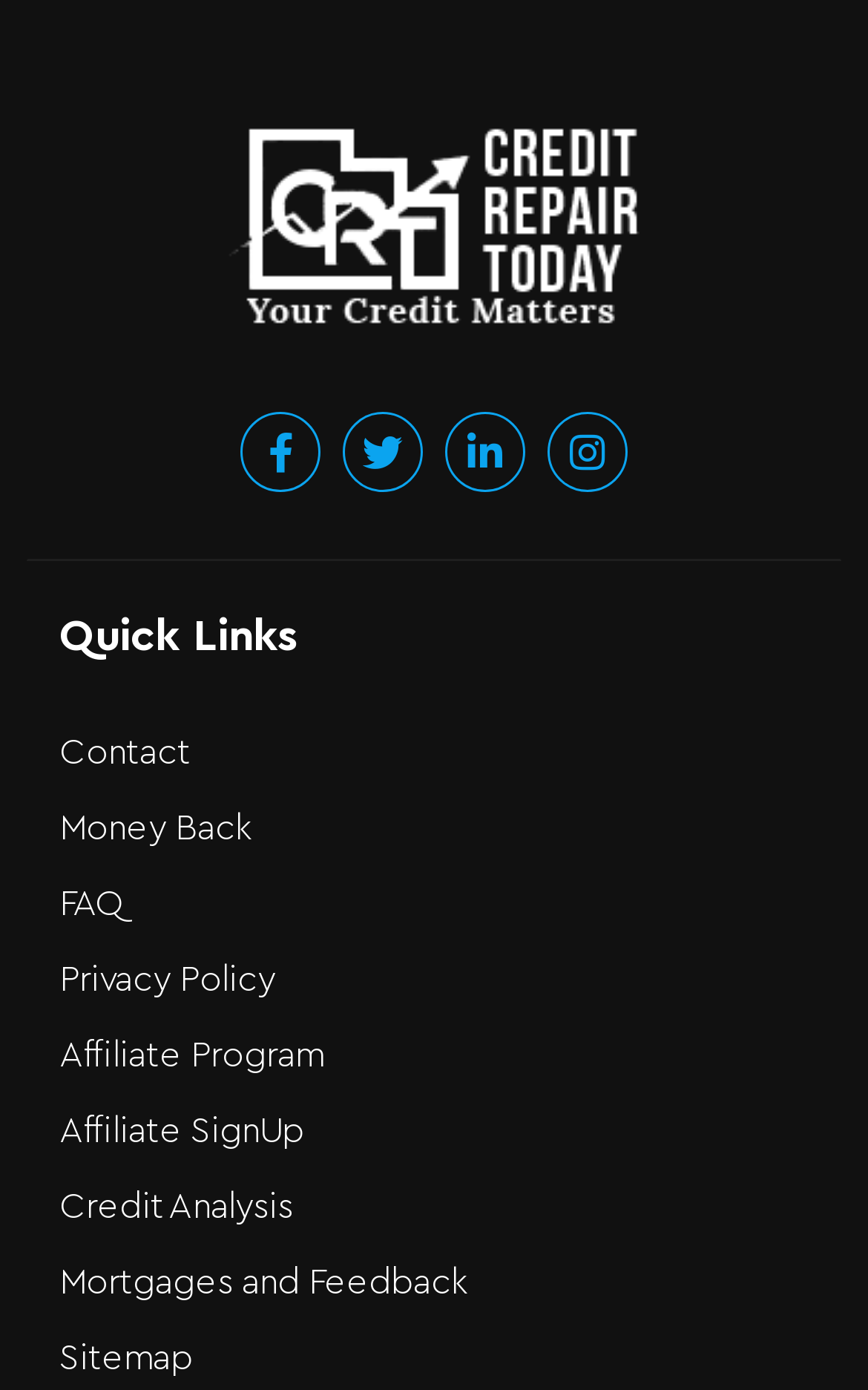Identify the bounding box coordinates of the clickable section necessary to follow the following instruction: "view Affiliate Program". The coordinates should be presented as four float numbers from 0 to 1, i.e., [left, top, right, bottom].

[0.068, 0.733, 0.932, 0.788]